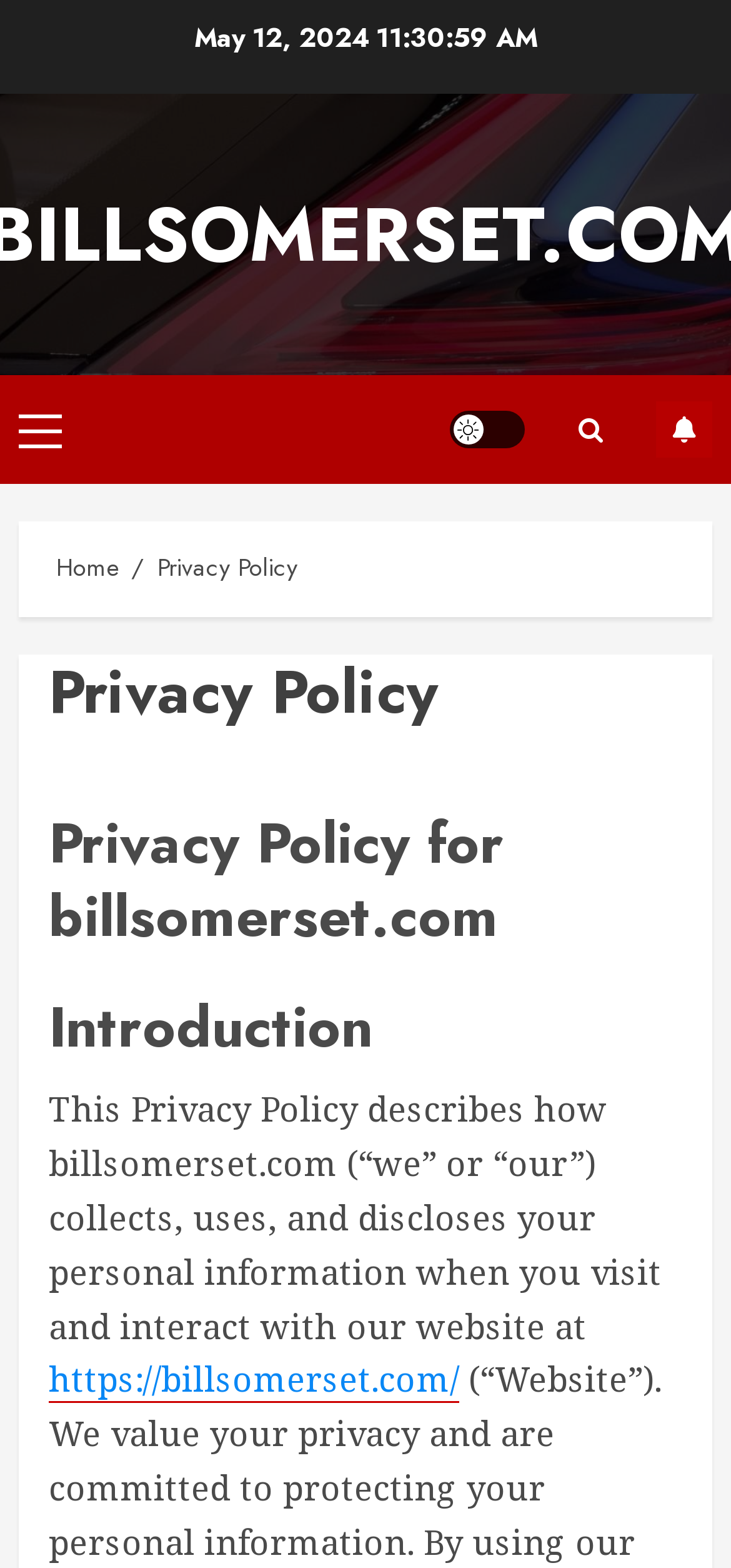How many links are present in the primary menu?
Look at the image and answer the question with a single word or phrase.

1